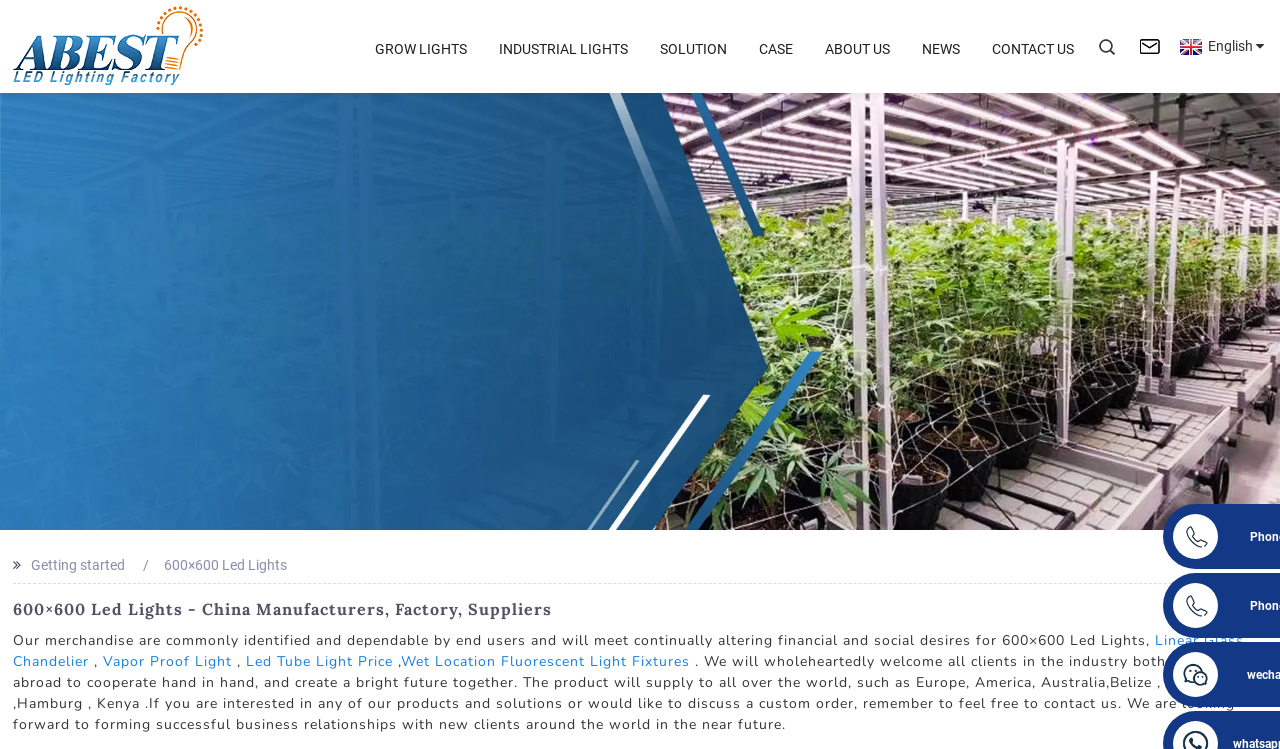Identify the main title of the webpage and generate its text content.

600×600 Led Lights - China Manufacturers, Factory, Suppliers